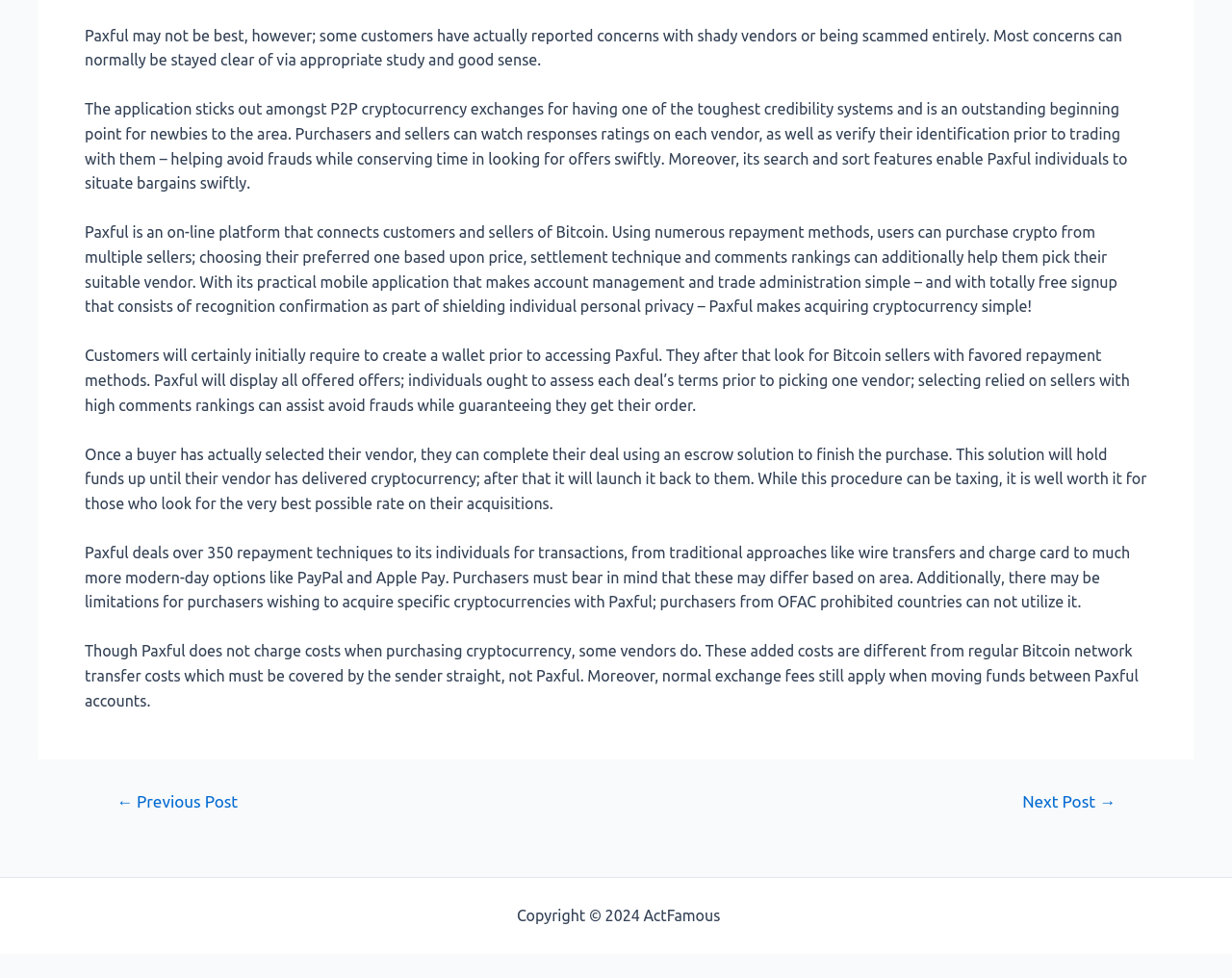How many payment methods does Paxful offer?
Refer to the screenshot and respond with a concise word or phrase.

Over 350